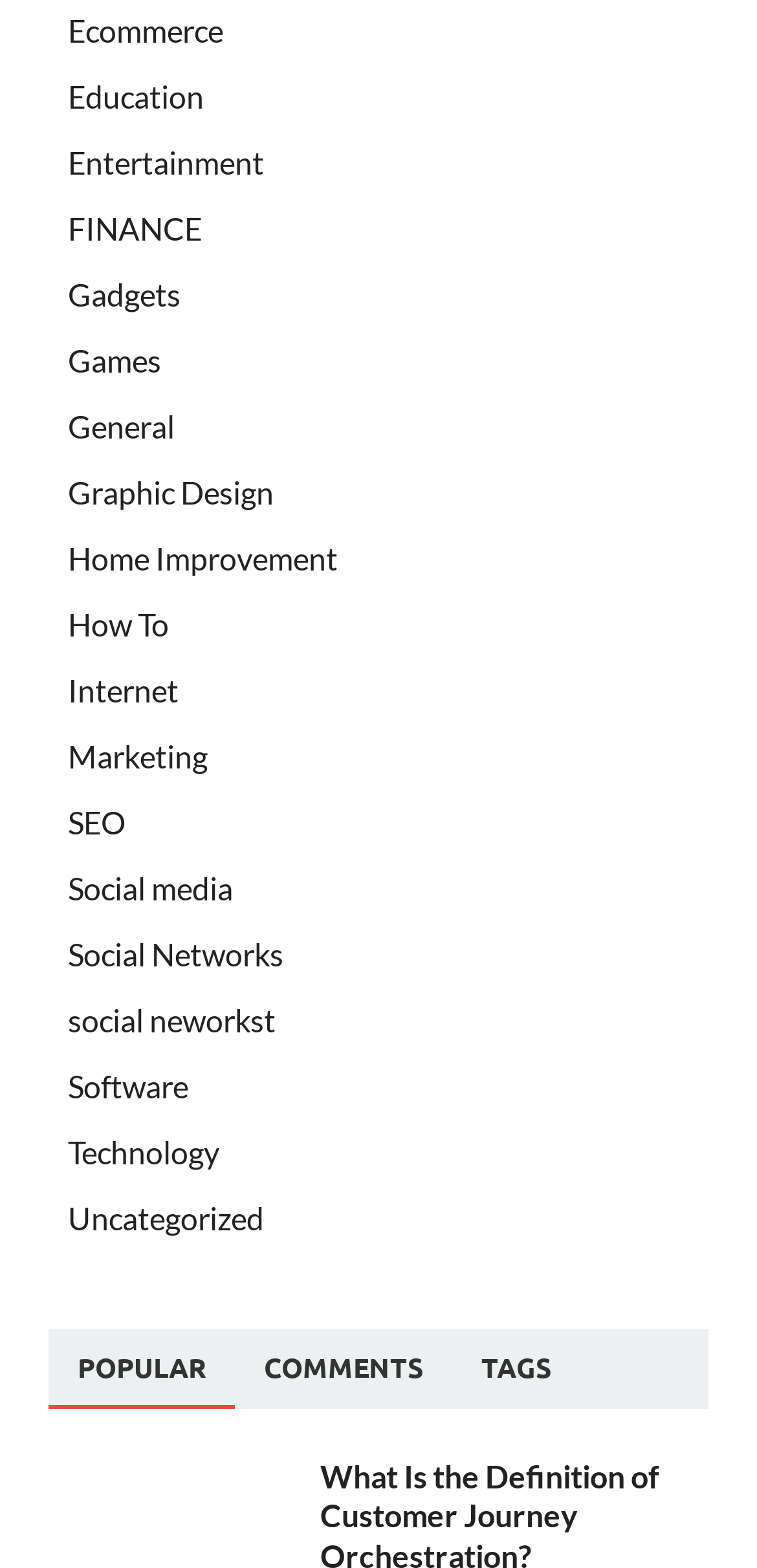Use a single word or phrase to answer the question: 
How many tabs are in the tablist?

3